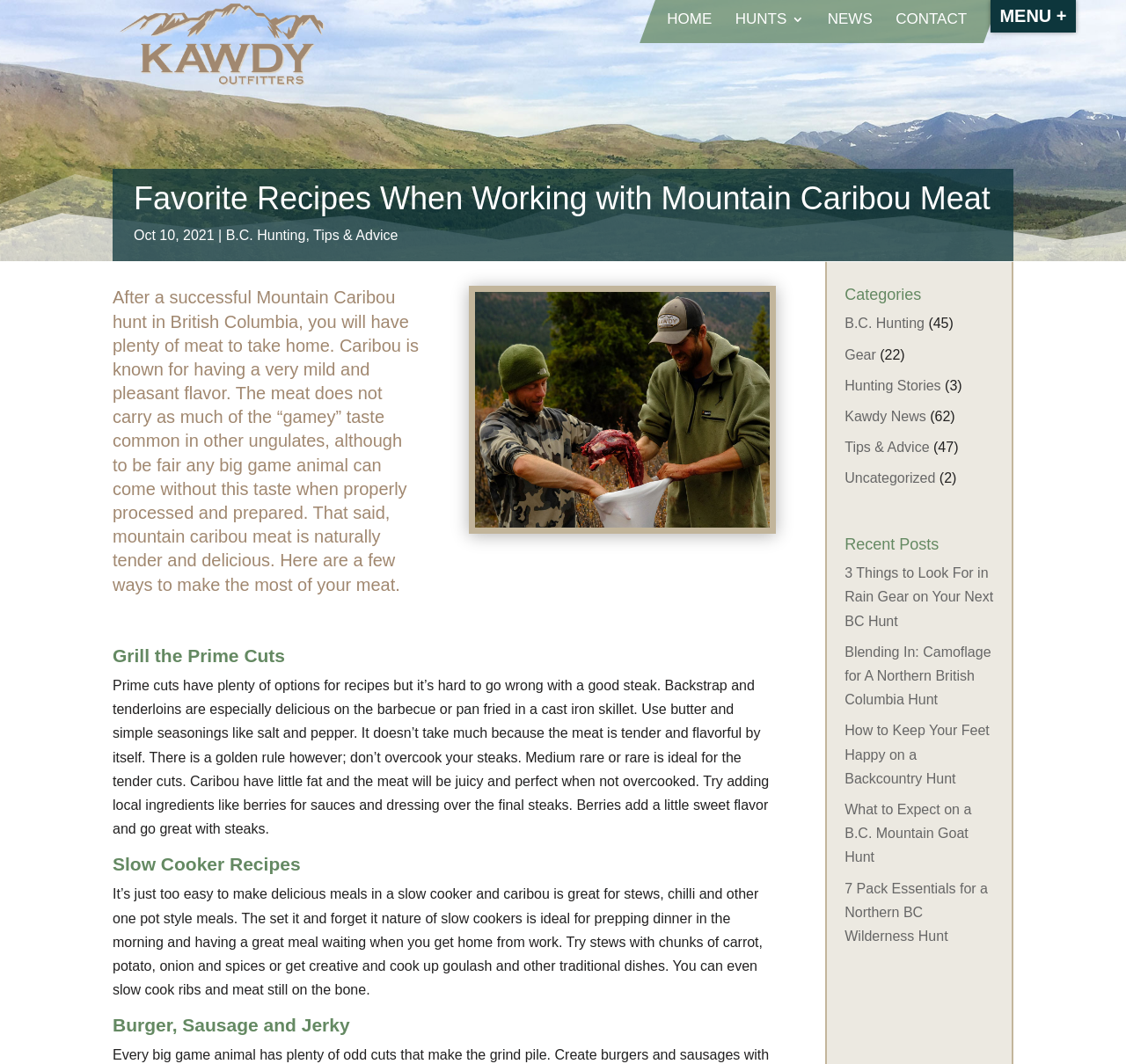Using the provided description: "Gear", find the bounding box coordinates of the corresponding UI element. The output should be four float numbers between 0 and 1, in the format [left, top, right, bottom].

[0.75, 0.326, 0.778, 0.34]